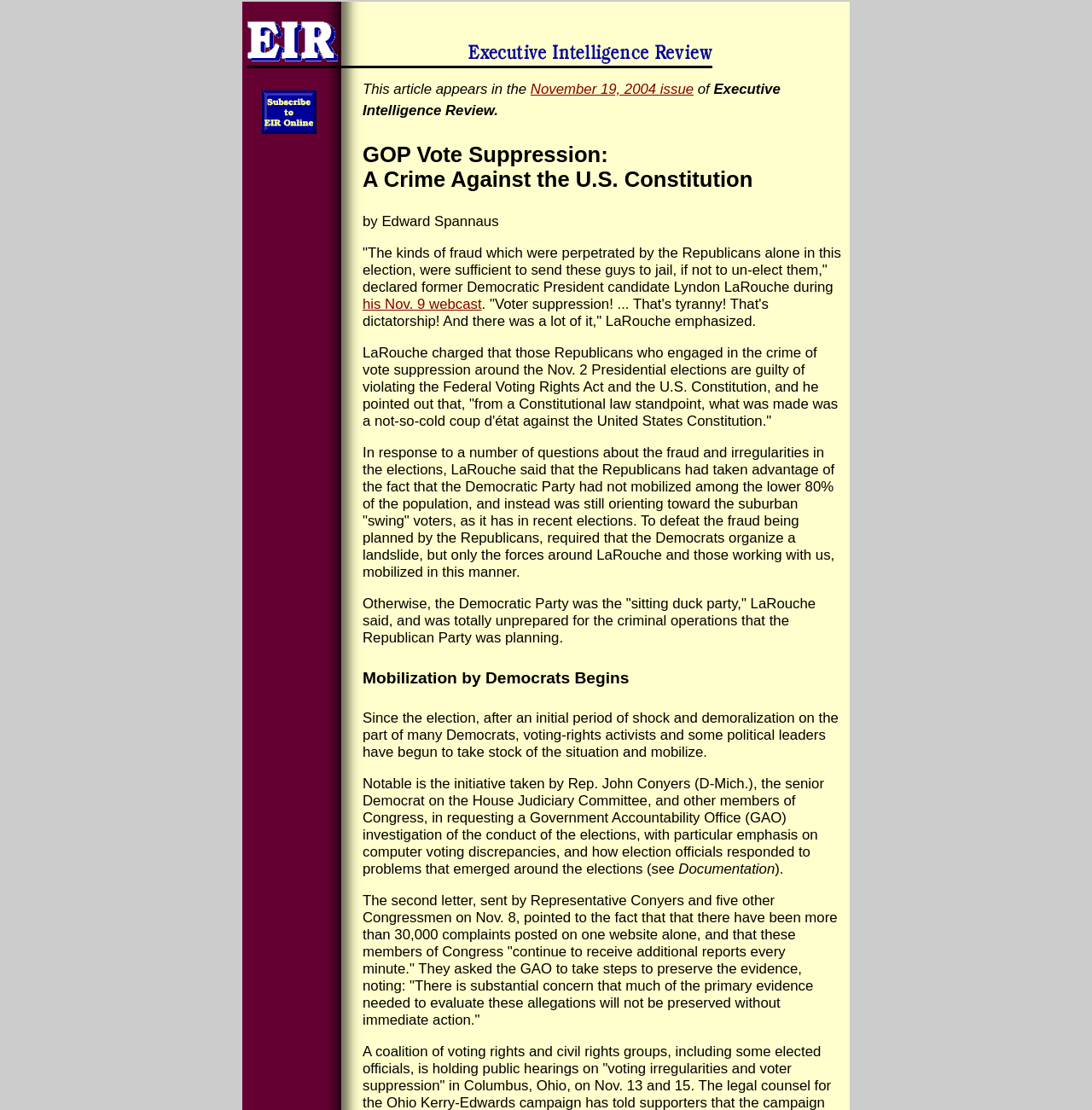Answer the question with a brief word or phrase:
What is the name of the publication?

Executive Intelligence Review